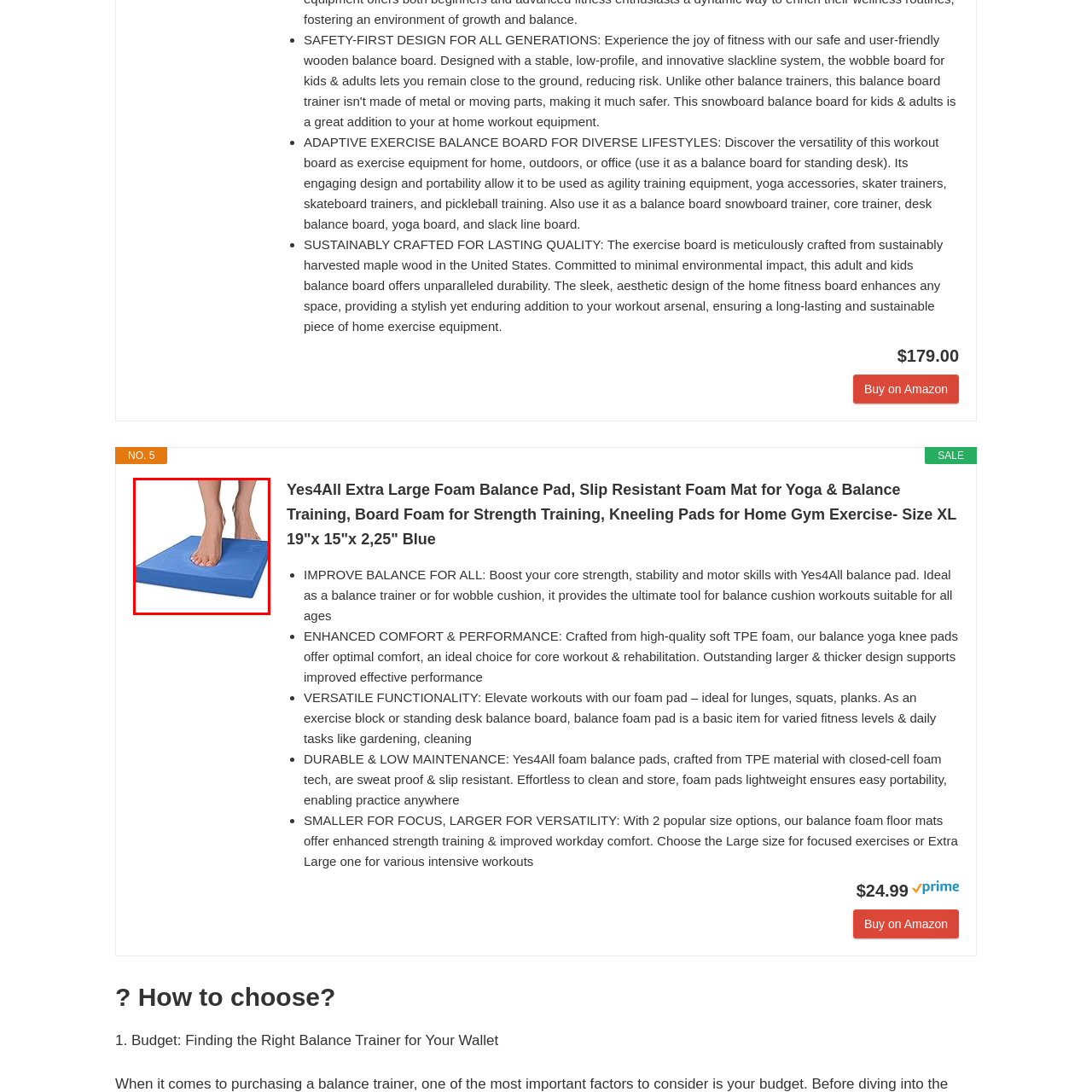Direct your attention to the image marked by the red box and answer the given question using a single word or phrase:
Where can the balance pad be used?

Home, gym, or rehabilitation